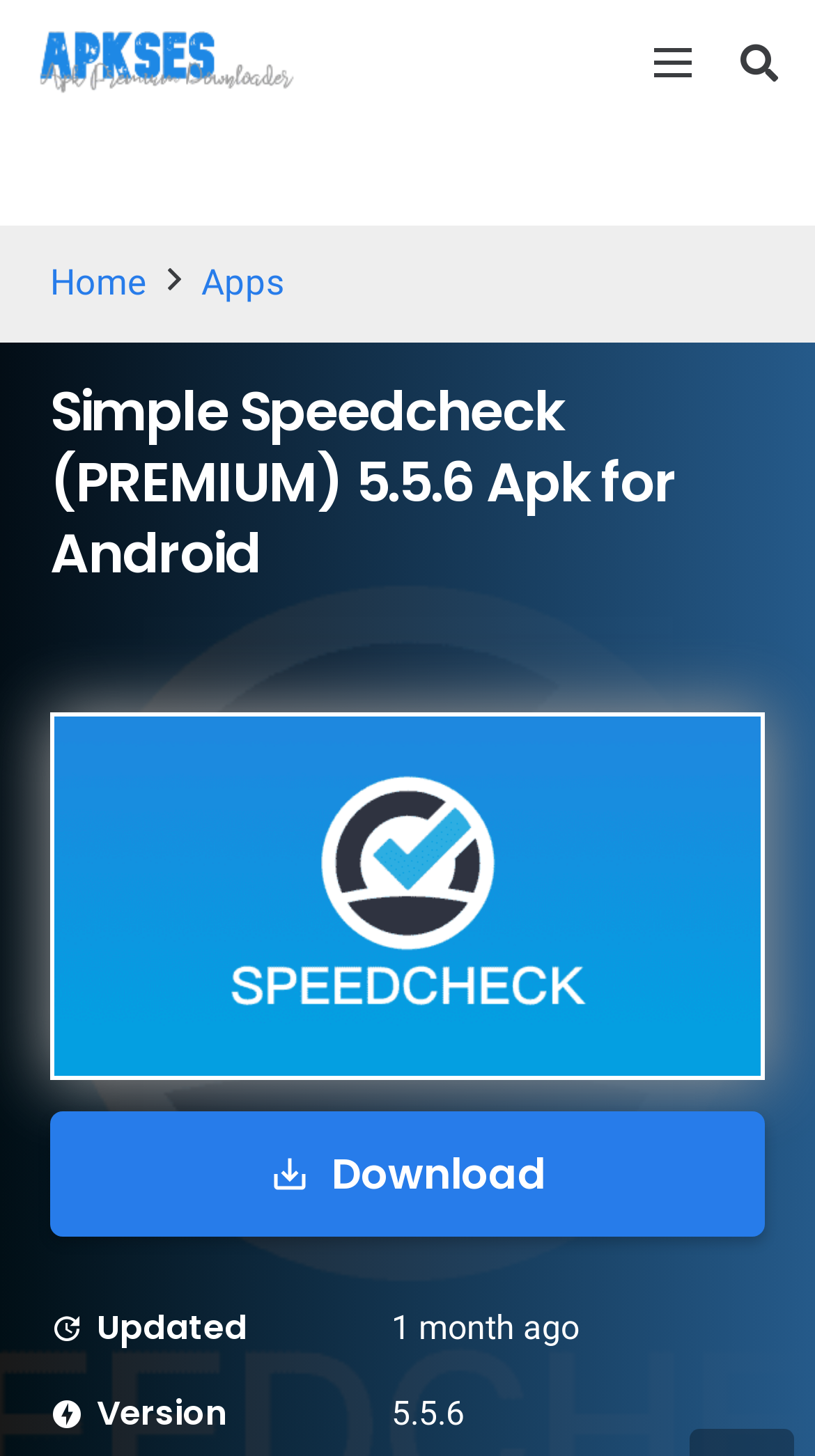What is the download option?
Answer briefly with a single word or phrase based on the image.

save_alt Download